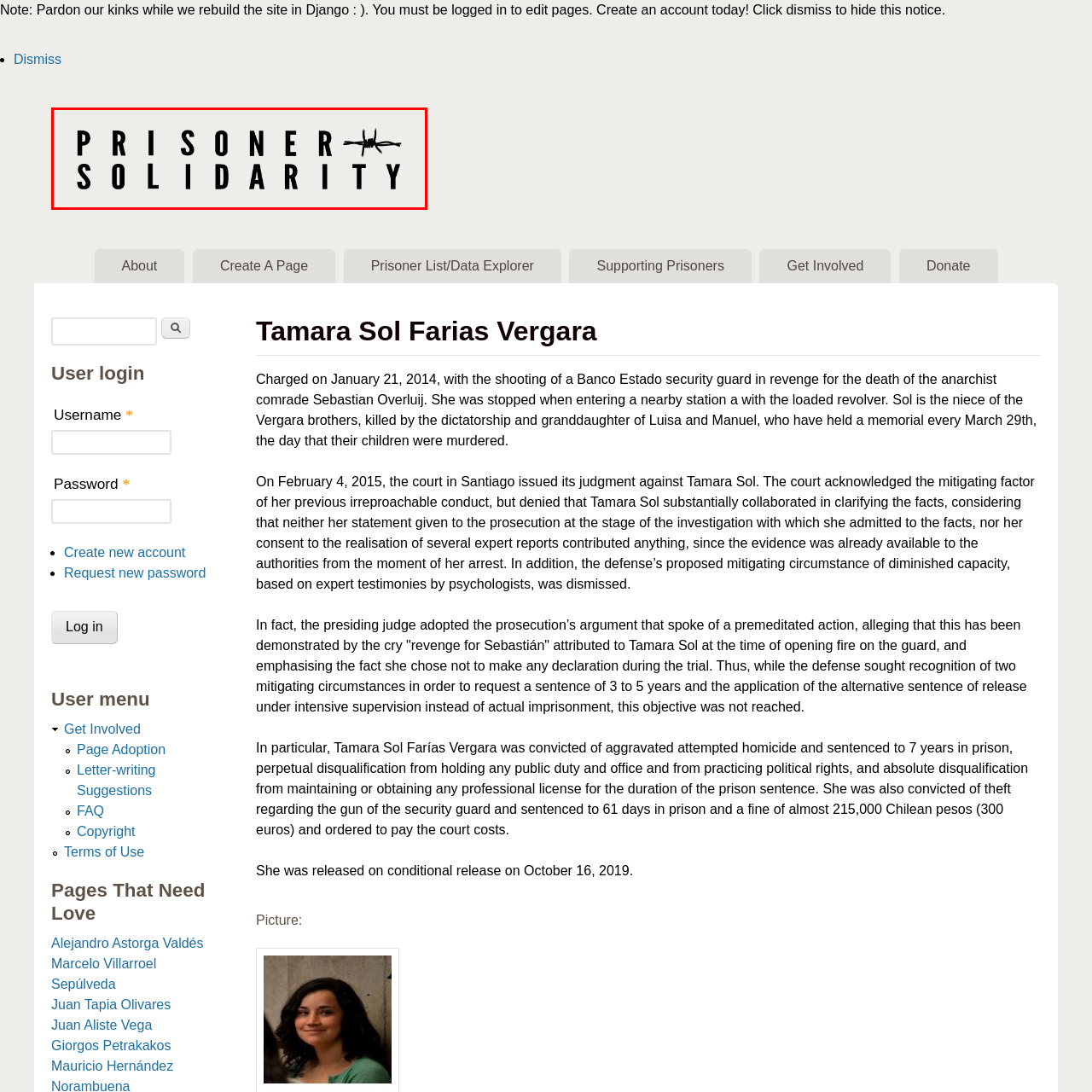What symbolizes the struggles faced by prisoners?
Analyze the image surrounded by the red bounding box and provide a thorough answer.

The caption explains that the barbed wire motif, which crosses through the letter 'R' in 'PRISONER', symbolizes the struggles faced by individuals within the prison system.